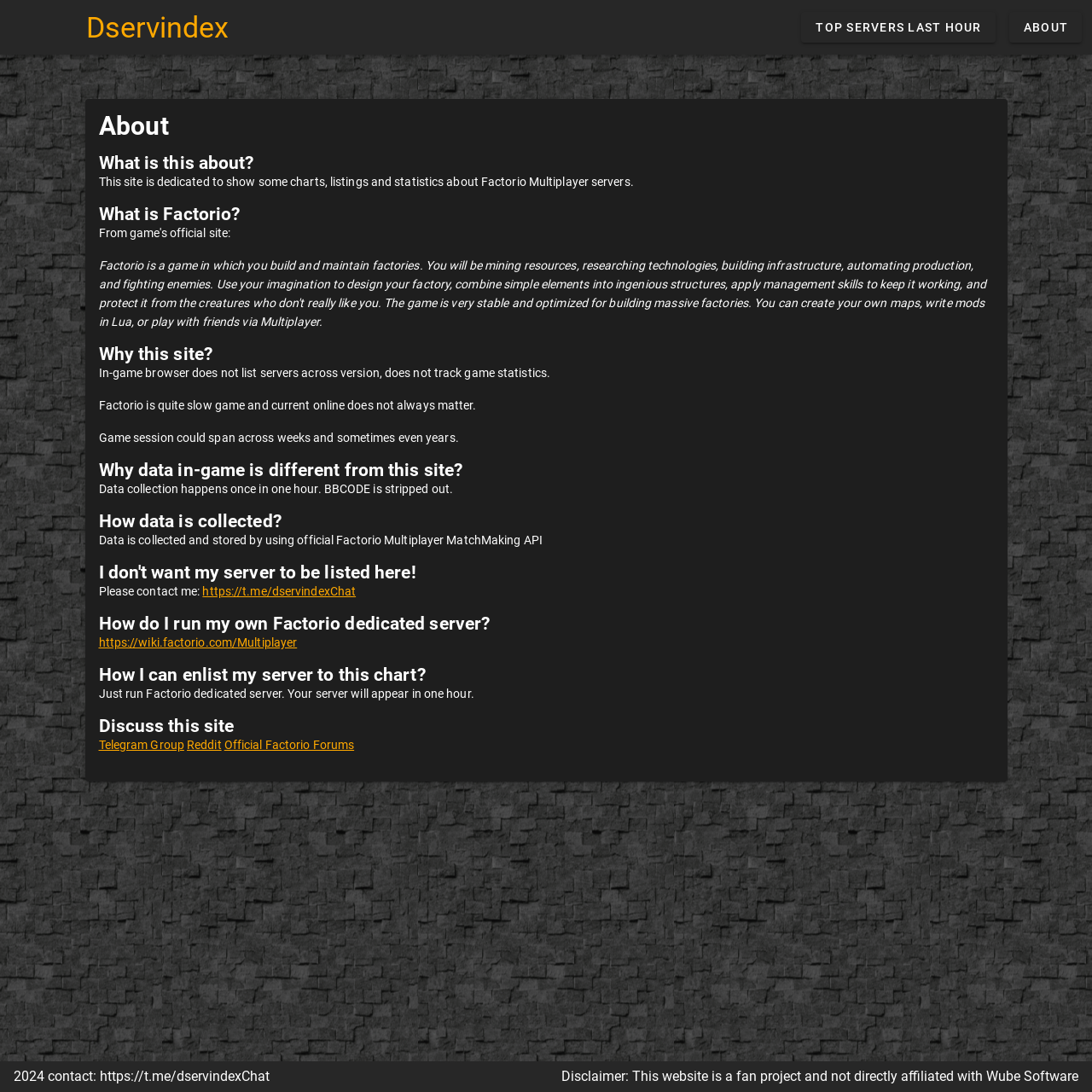Please identify the bounding box coordinates of the region to click in order to complete the given instruction: "Read about the website". The coordinates should be four float numbers between 0 and 1, i.e., [left, top, right, bottom].

[0.09, 0.103, 0.154, 0.128]